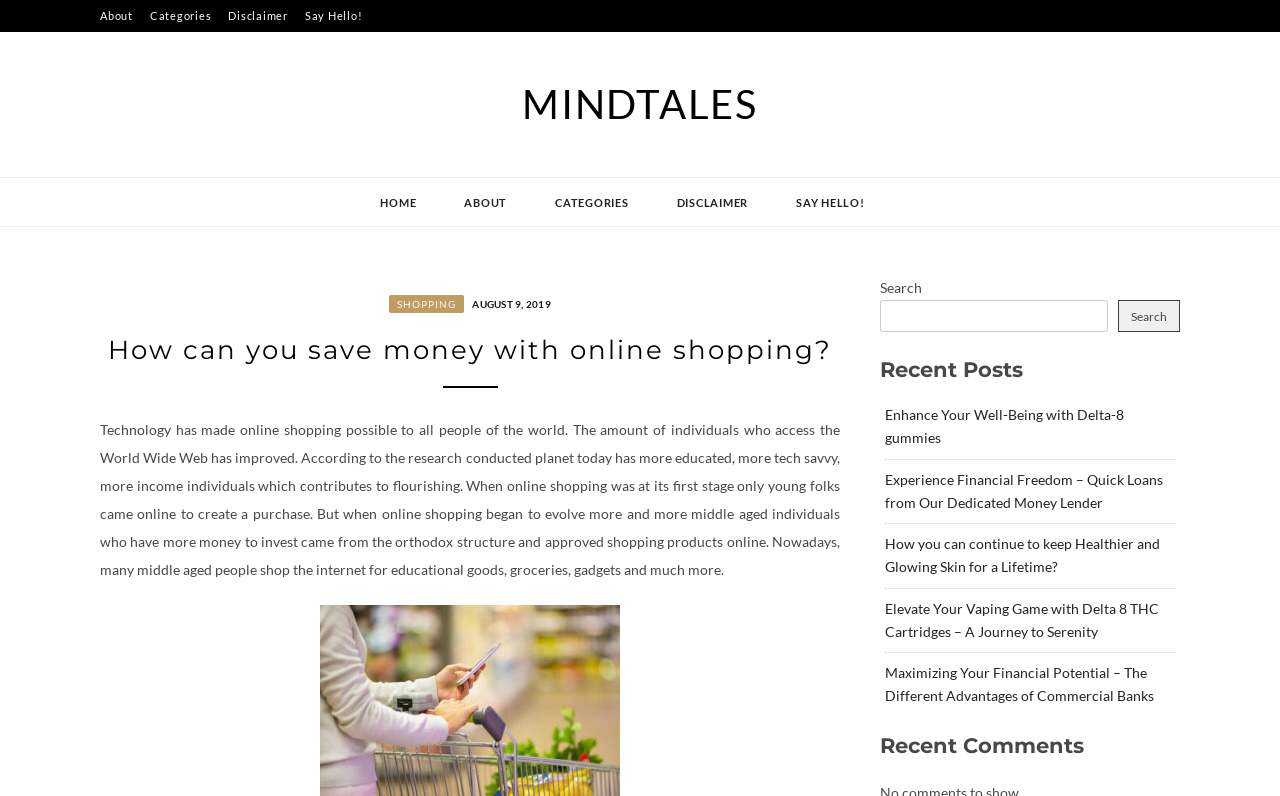Utilize the details in the image to thoroughly answer the following question: What is the purpose of the search box?

The purpose of the search box is obtained from the StaticText element 'Search' and the searchbox element, which are adjacent to each other, indicating that the search box is used to search for something on the website.